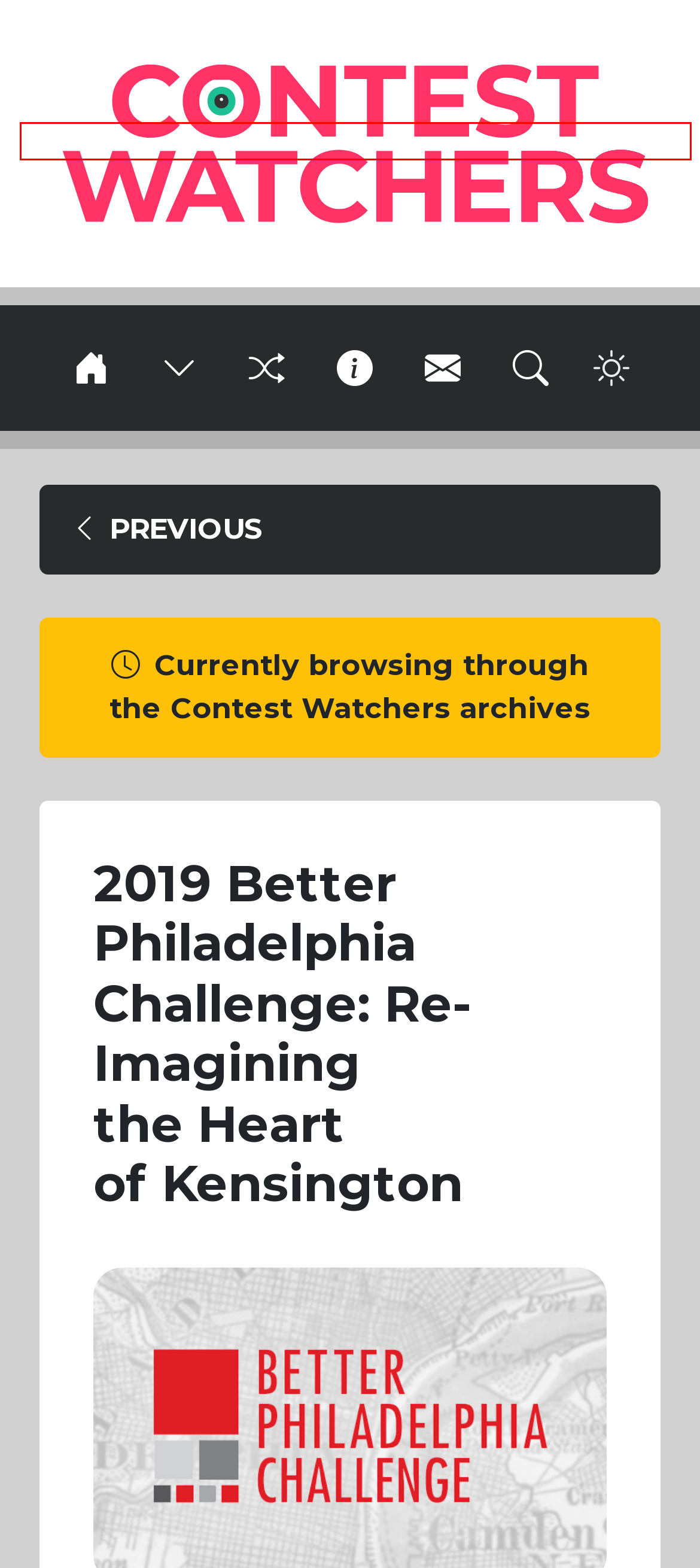Evaluate the webpage screenshot and identify the element within the red bounding box. Select the webpage description that best fits the new webpage after clicking the highlighted element. Here are the candidates:
A. Combine24 - Open Generative Art Competition - Contest Watchers
B. About Contest Watchers - Contest Watchers
C. Contact Contest Watchers - Contest Watchers
D. LensCulture Emerging Talent Award 2018 - Contest Watchers
E. Contests from 1 August 2018 - Contest Watchers
F. Architecture Contests - Contest Watchers
G. Contests Watchers Network - Contest Watchers
H. Contest Watchers - International Creative Challenges and Competitions

H